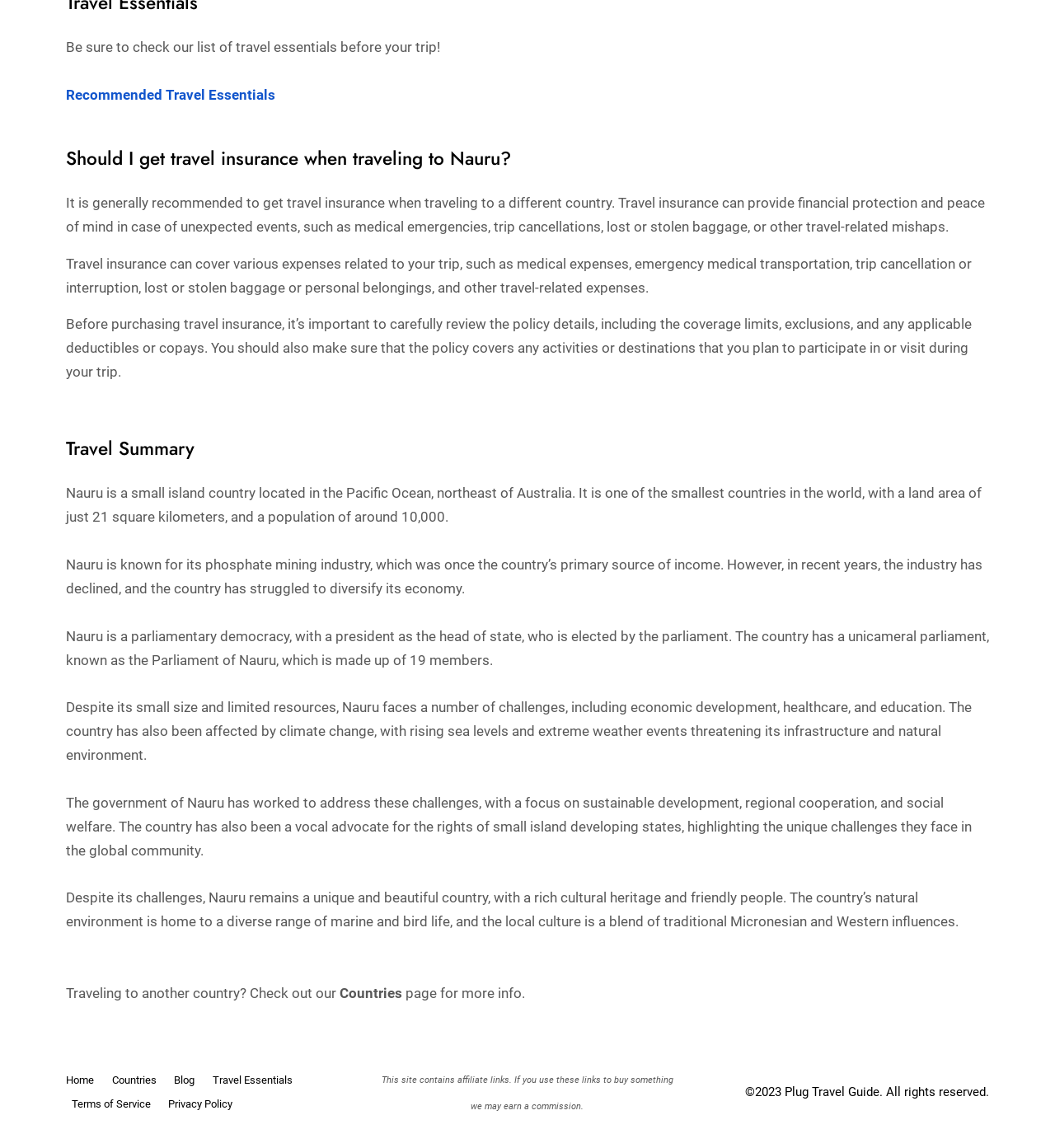Locate the bounding box coordinates of the element that should be clicked to fulfill the instruction: "Click on 'Recommended Travel Essentials'".

[0.062, 0.075, 0.261, 0.09]